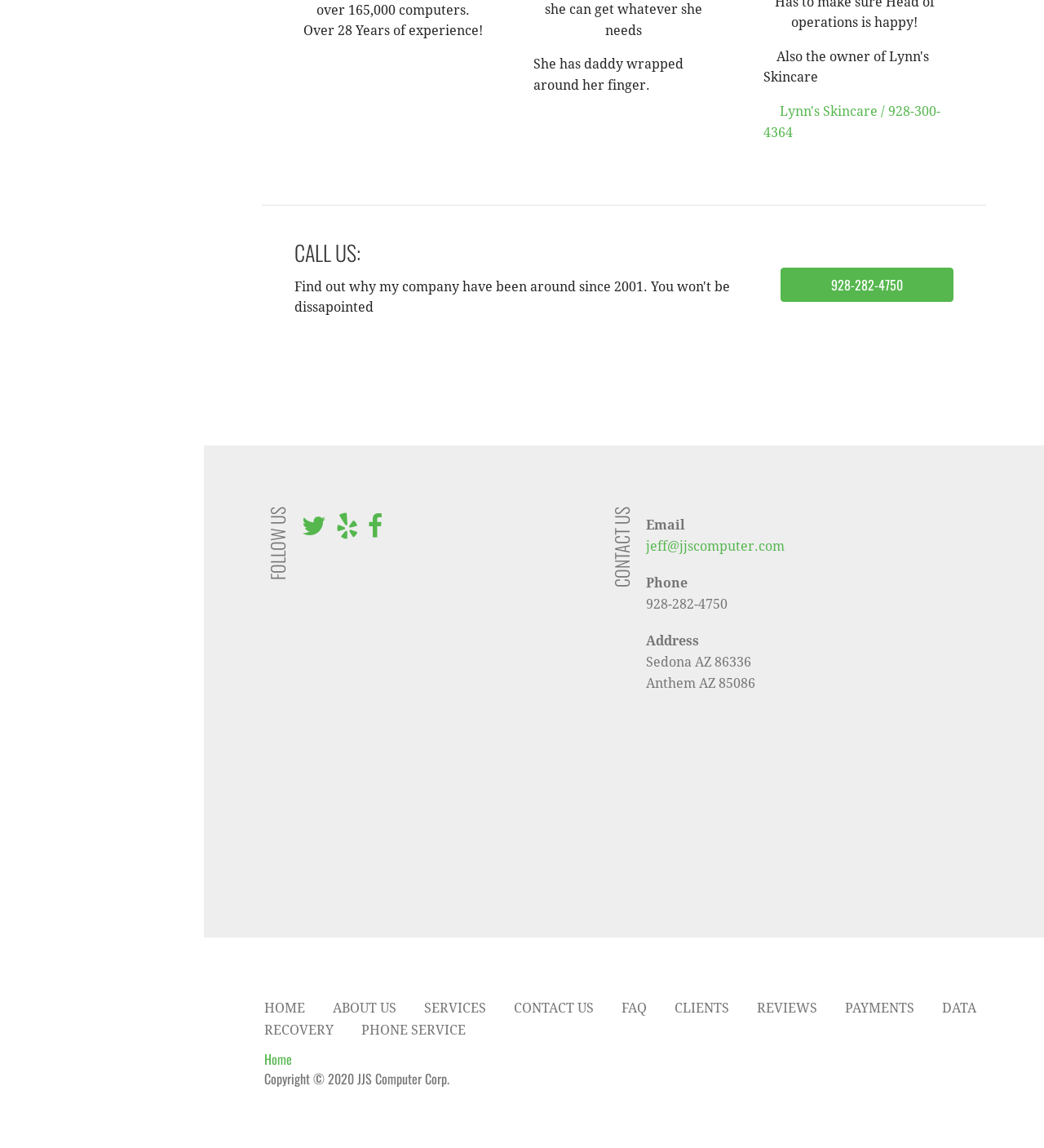Find the bounding box coordinates of the element to click in order to complete this instruction: "Go to the 'CONTACT US' page". The bounding box coordinates must be four float numbers between 0 and 1, denoted as [left, top, right, bottom].

[0.492, 0.872, 0.568, 0.885]